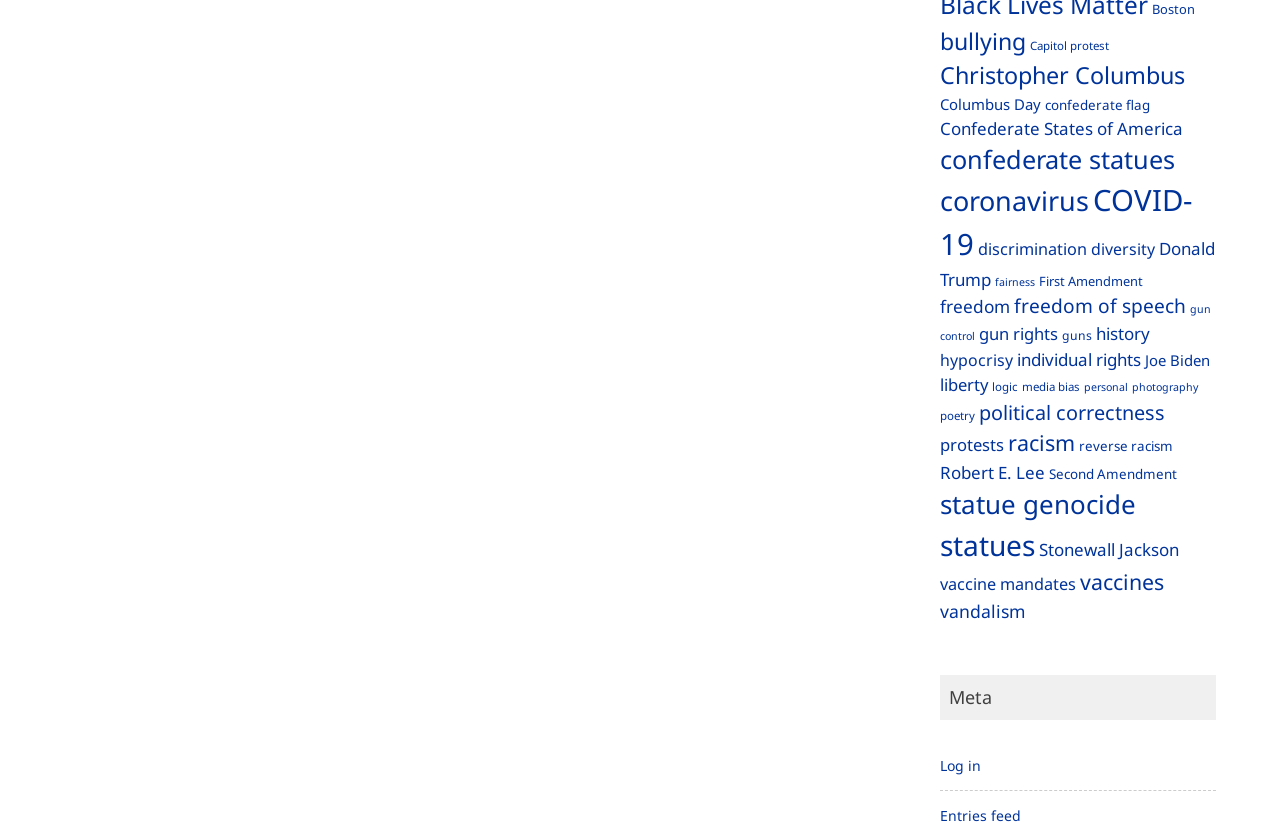Find the bounding box coordinates of the element I should click to carry out the following instruction: "Click on 'bullying' link".

[0.734, 0.03, 0.801, 0.069]